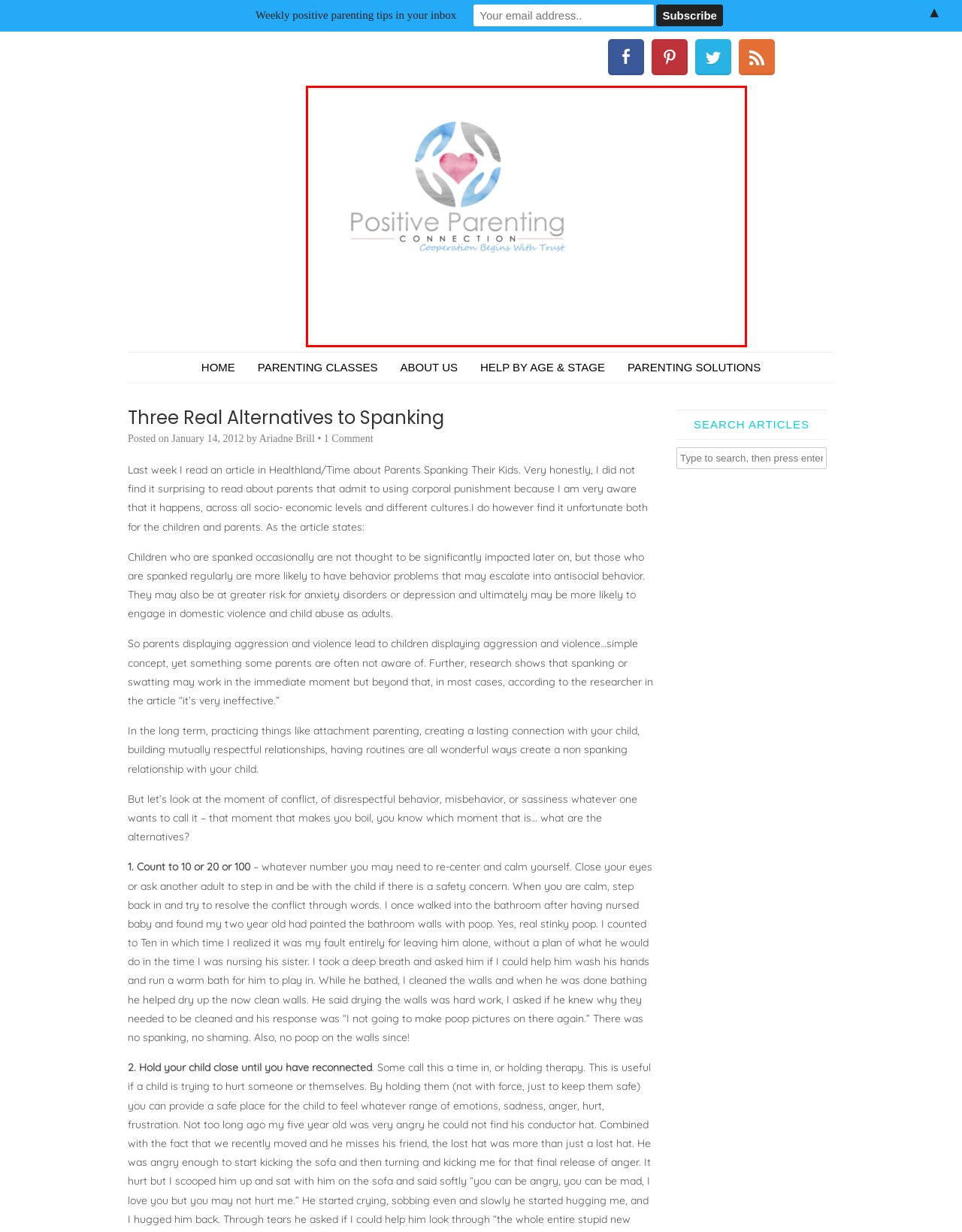Examine the screenshot of a webpage with a red bounding box around a specific UI element. Identify which webpage description best matches the new webpage that appears after clicking the element in the red bounding box. Here are the candidates:
A. The Positive Parenting Connection
B. Positive Parenting Ages & Stages
C. Sharing Sundays #2
D. Parenting Solutions
E. Ariadne Brill - Coach
F. Sponsorship & Reviews
G. Positive Parenting Classes & Coaching
H. Positive Parenting Connection

H